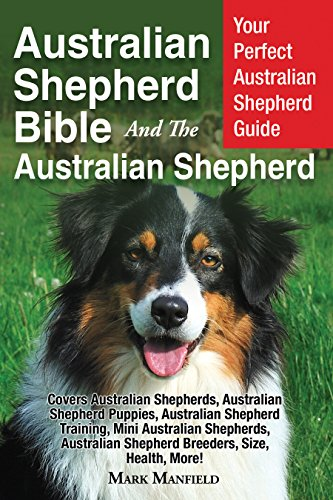Using the information shown in the image, answer the question with as much detail as possible: What topics are covered in the book?

The subtitle of the book indicates that it covers extensive topics, including breed information, training, and health considerations, making it a comprehensive guide for both prospective Australian Shepherd owners and enthusiasts.